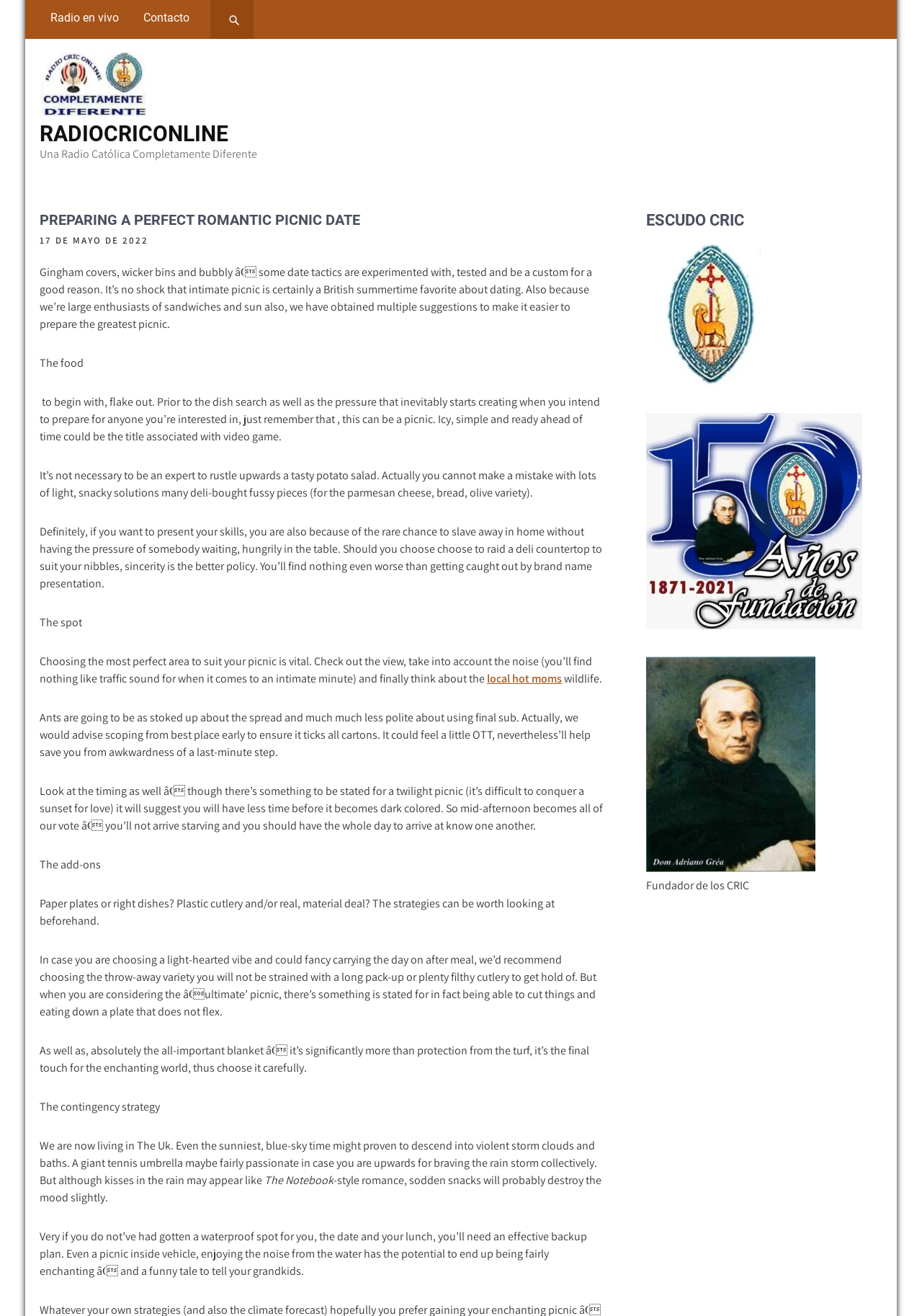What is the topic of the article?
Refer to the screenshot and respond with a concise word or phrase.

Romantic Picnic Date